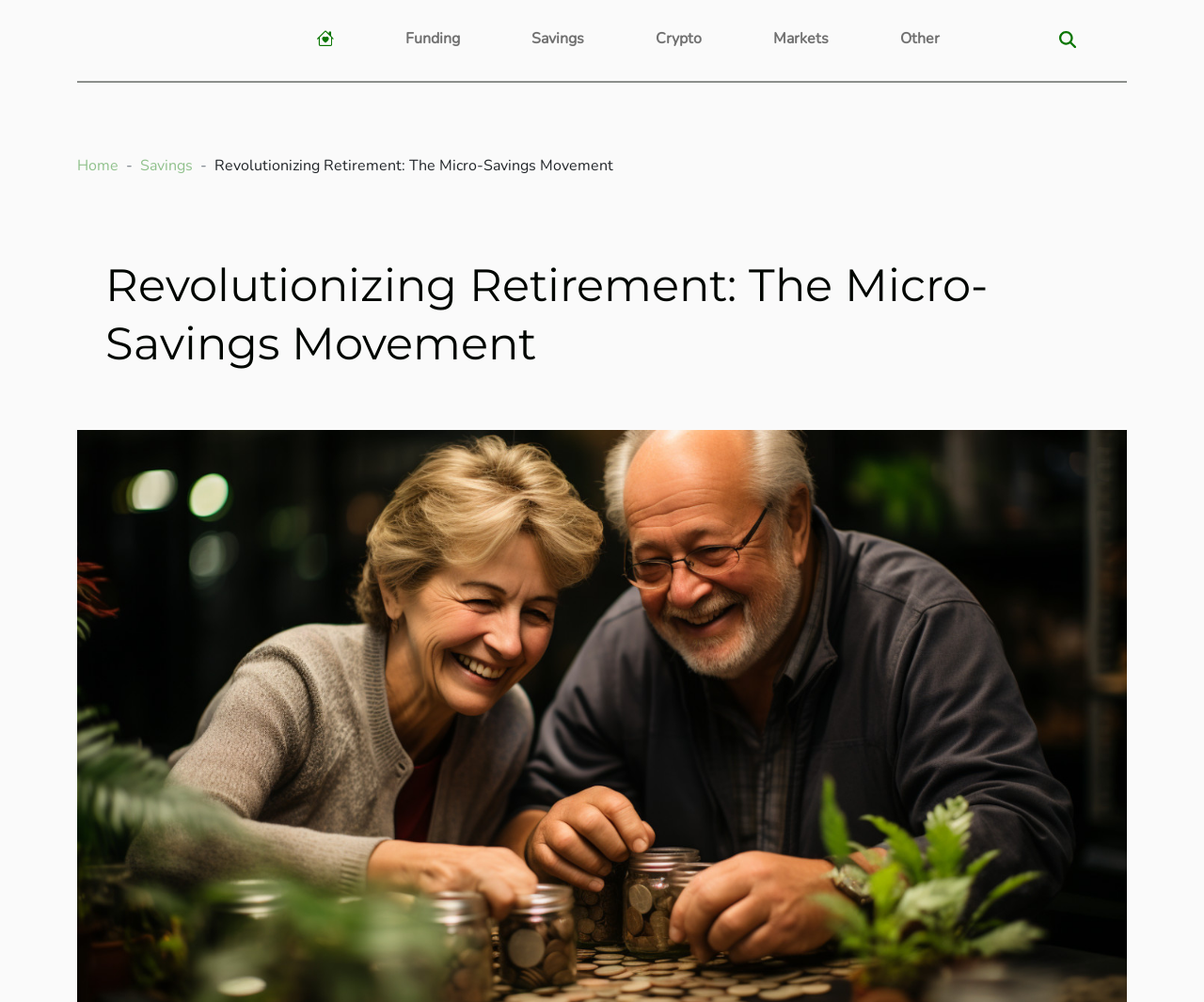Pinpoint the bounding box coordinates of the clickable area necessary to execute the following instruction: "Search for something". The coordinates should be given as four float numbers between 0 and 1, namely [left, top, right, bottom].

[0.865, 0.015, 0.912, 0.062]